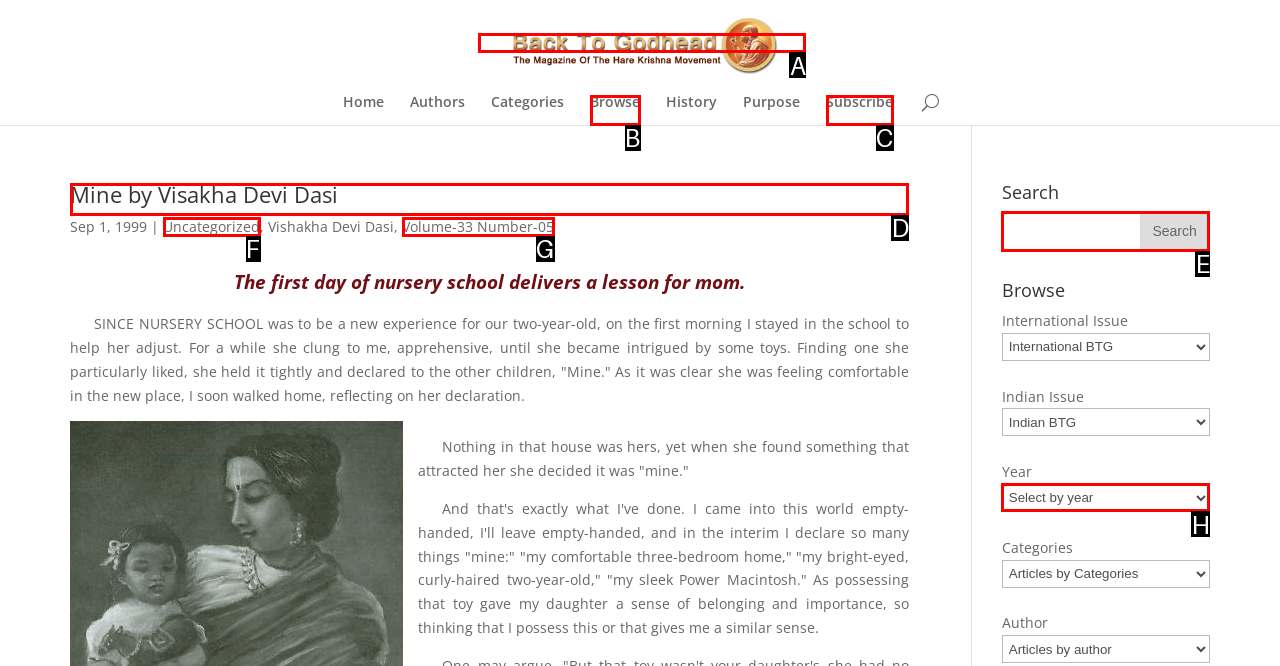Indicate the letter of the UI element that should be clicked to accomplish the task: Read the article 'Mine by Visakha Devi Dasi'. Answer with the letter only.

D